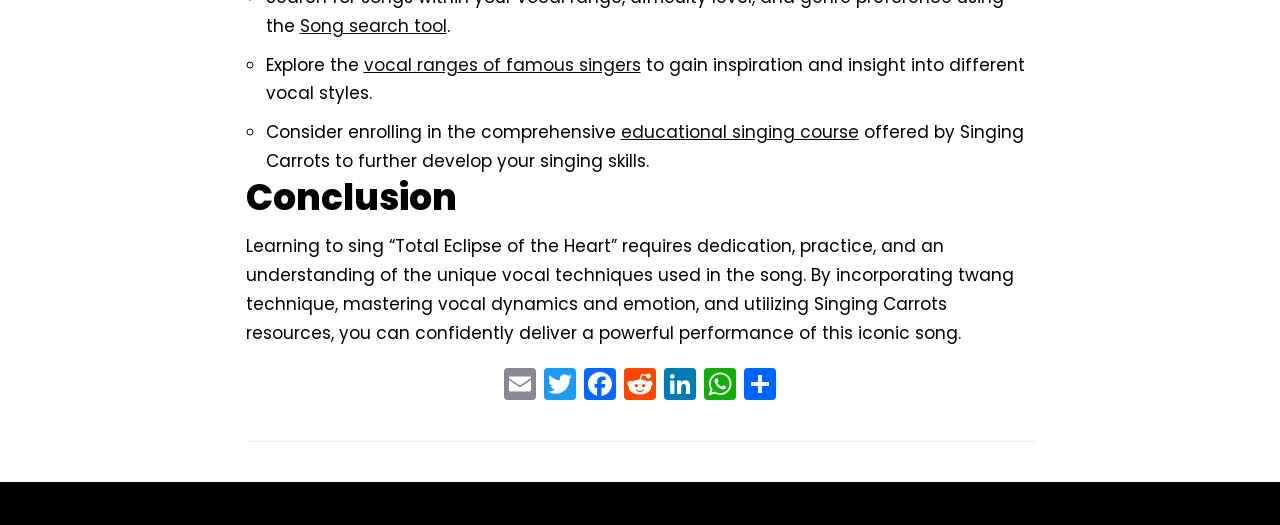Please mark the clickable region by giving the bounding box coordinates needed to complete this instruction: "Share on LinkedIn".

[0.516, 0.7, 0.547, 0.771]